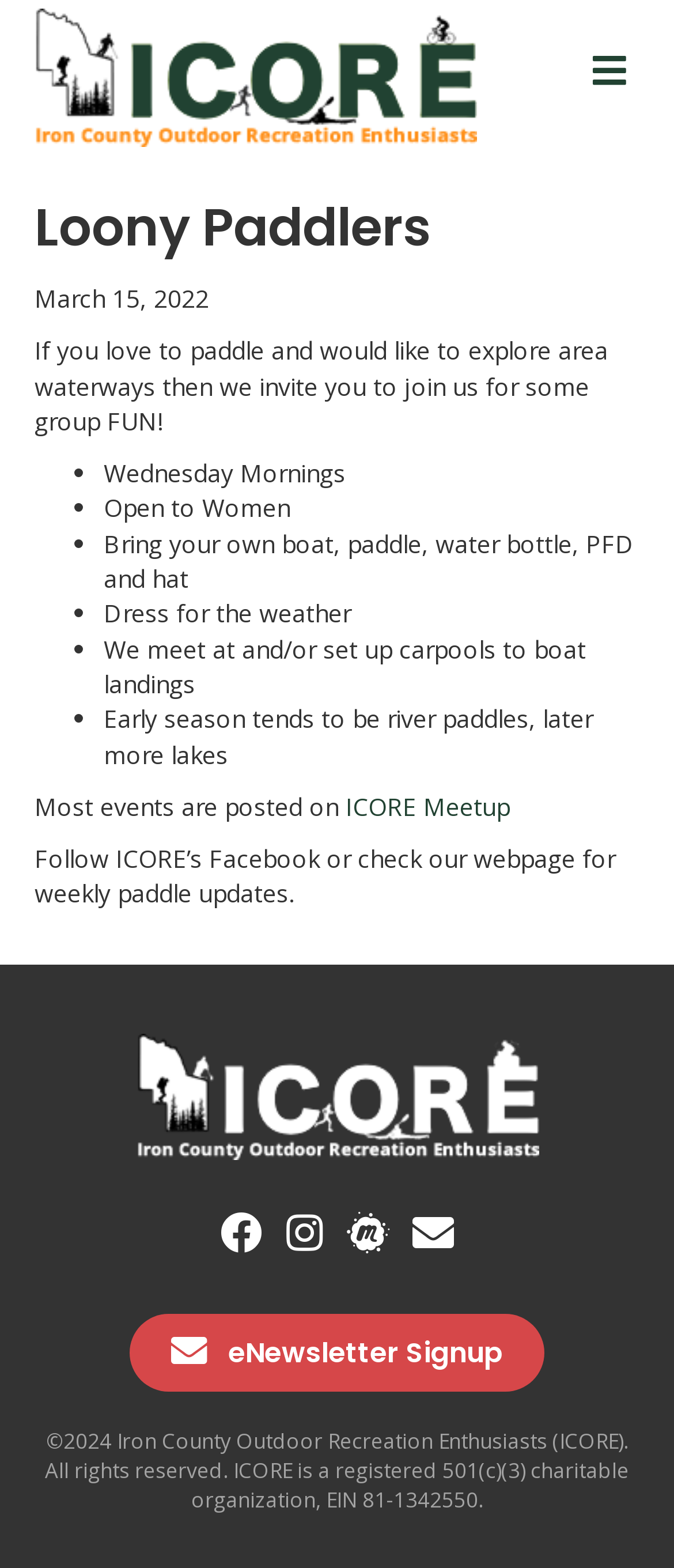What should you bring to the paddle? Analyze the screenshot and reply with just one word or a short phrase.

Boat, paddle, water bottle, PFD, and hat